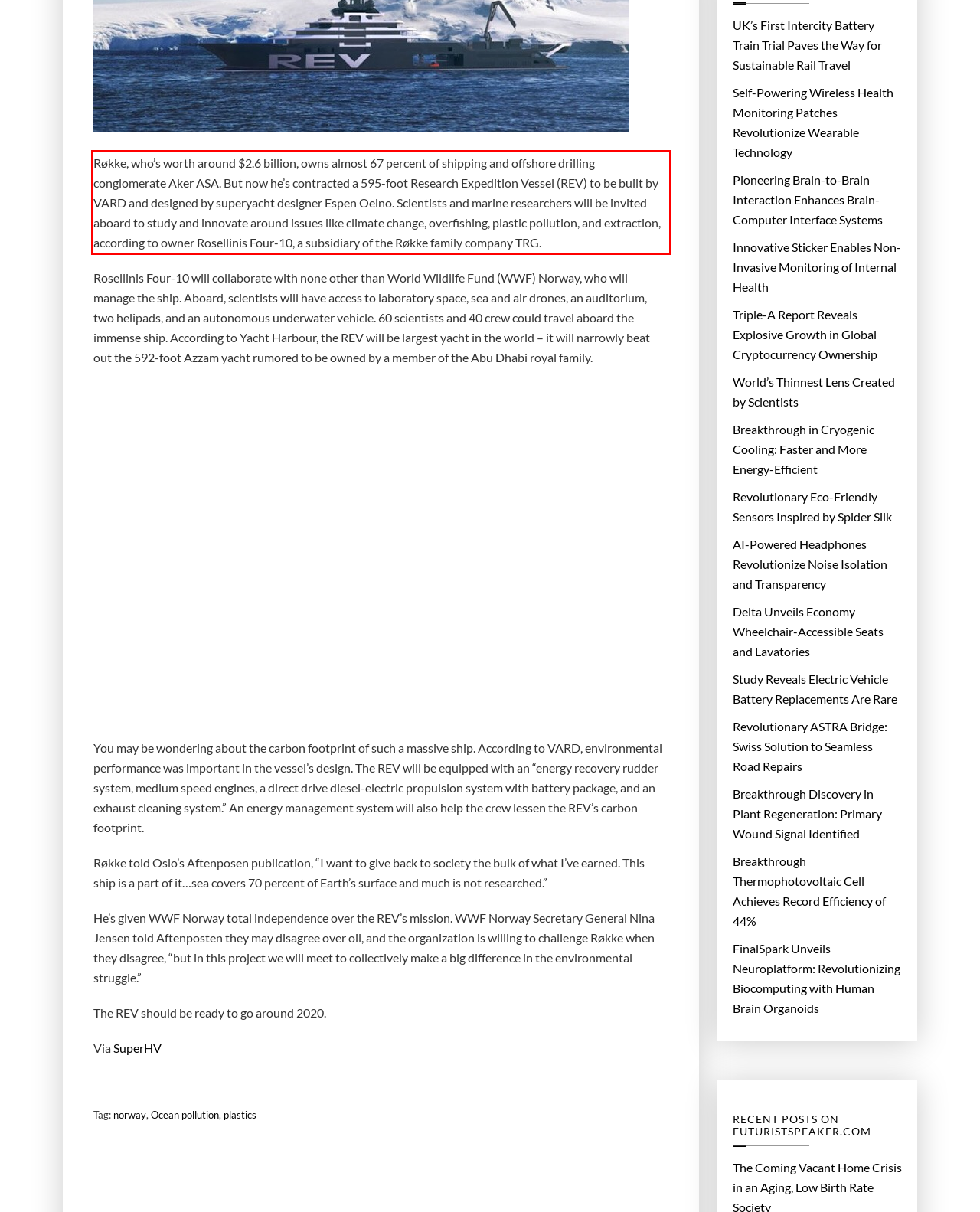You are provided with a screenshot of a webpage featuring a red rectangle bounding box. Extract the text content within this red bounding box using OCR.

Røkke, who’s worth around $2.6 billion, owns almost 67 percent of shipping and offshore drilling conglomerate Aker ASA. But now he’s contracted a 595-foot Research Expedition Vessel (REV) to be built by VARD and designed by superyacht designer Espen Oeino. Scientists and marine researchers will be invited aboard to study and innovate around issues like climate change, overfishing, plastic pollution, and extraction, according to owner Rosellinis Four-10, a subsidiary of the Røkke family company TRG.